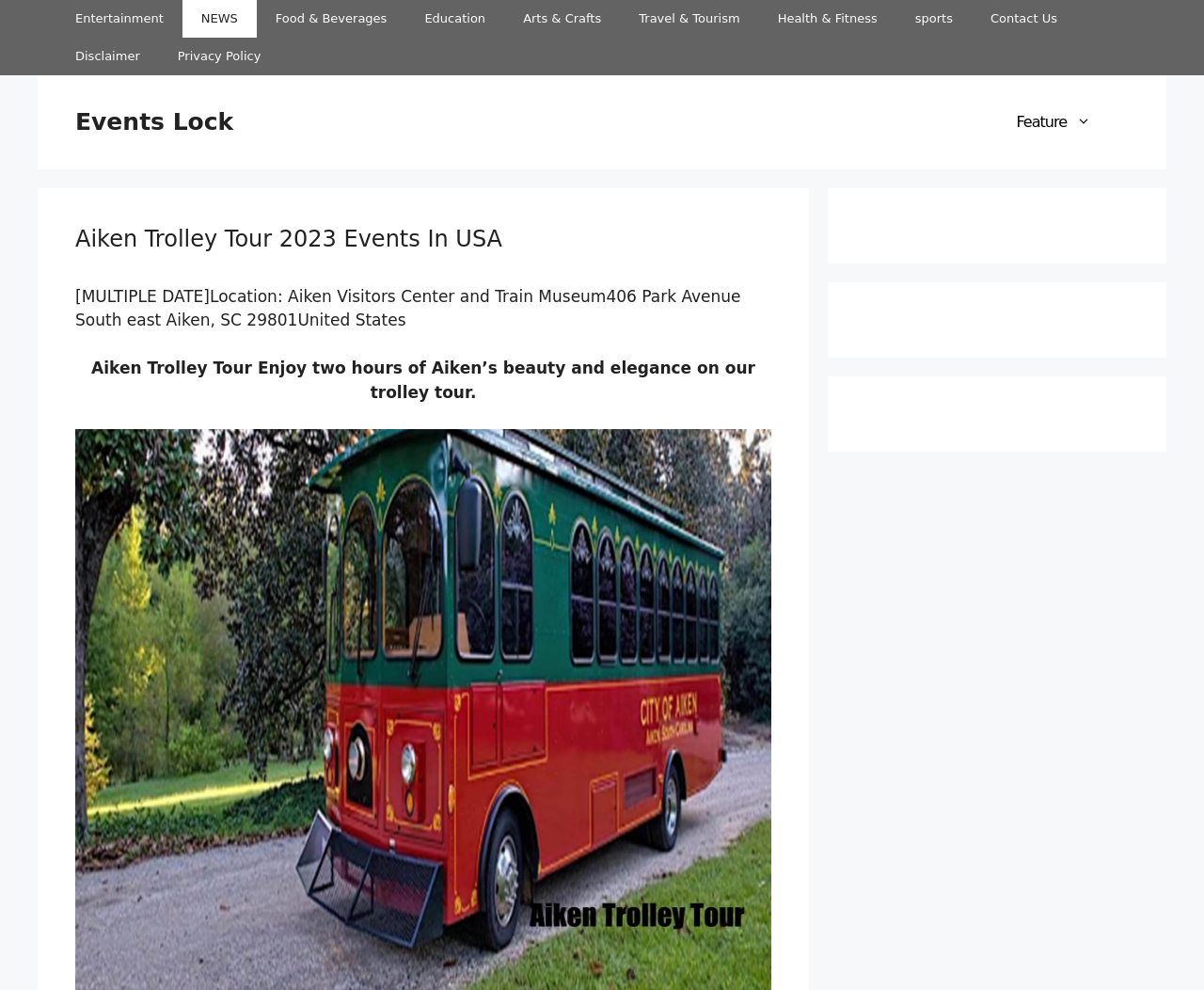Using the element description provided, determine the bounding box coordinates in the format (top-left x, top-left y, bottom-right x, bottom-right y). Ensure that all values are floating point numbers between 0 and 1. Element description: Health & Fitness

[0.63, 0.0, 0.744, 0.038]